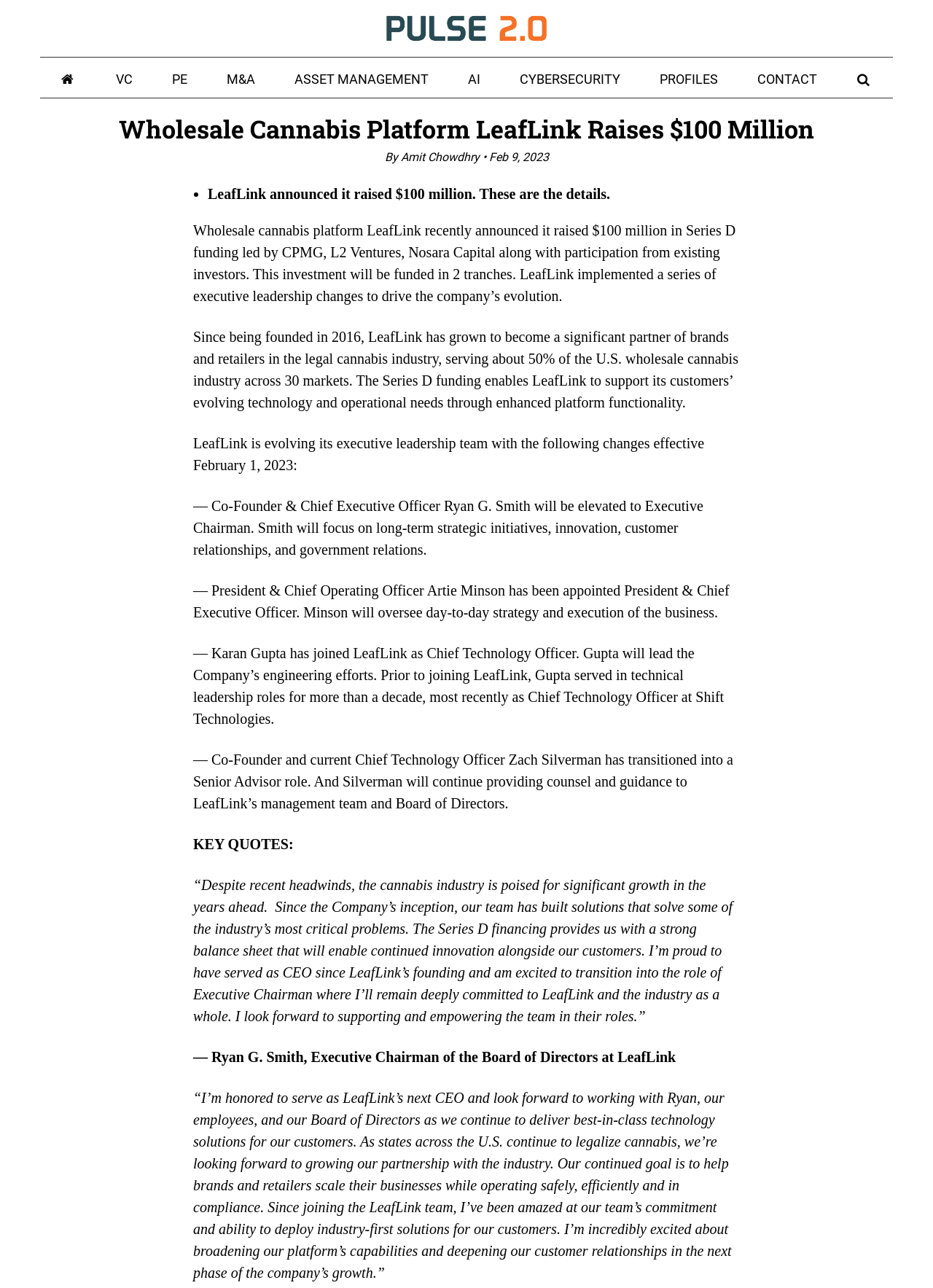Create a full and detailed caption for the entire webpage.

This webpage is about LeafLink, a wholesale cannabis platform, announcing that it has raised $100 million in Series D funding. At the top of the page, there is a link to "Pulse 2.0" accompanied by an image, and a row of links to various categories such as "VC", "PE", "M&A", "ASSET MANAGEMENT", "AI", "CYBERSECURITY", "PROFILES", and "CONTACT".

Below these links, there is a heading that reads "Wholesale Cannabis Platform LeafLink Raises $100 Million". Next to the heading, there is a byline "By Amit Chowdhry •" followed by the date "Feb 9, 2023".

The main content of the page is divided into several paragraphs. The first paragraph announces the funding and provides some details about the investment. The second paragraph describes LeafLink's growth since its founding in 2016 and its current position in the legal cannabis industry.

The following paragraphs discuss the changes in LeafLink's executive leadership team, including the elevation of Co-Founder & Chief Executive Officer Ryan G. Smith to Executive Chairman, the appointment of Artie Minson as President & Chief Executive Officer, and the hiring of Karan Gupta as Chief Technology Officer.

Further down the page, there is a section titled "KEY QUOTES" that features quotes from Ryan G. Smith, the Executive Chairman of the Board of Directors at LeafLink, and Artie Minson, the new CEO of LeafLink. These quotes discuss the company's growth, its commitment to the cannabis industry, and its plans for the future.